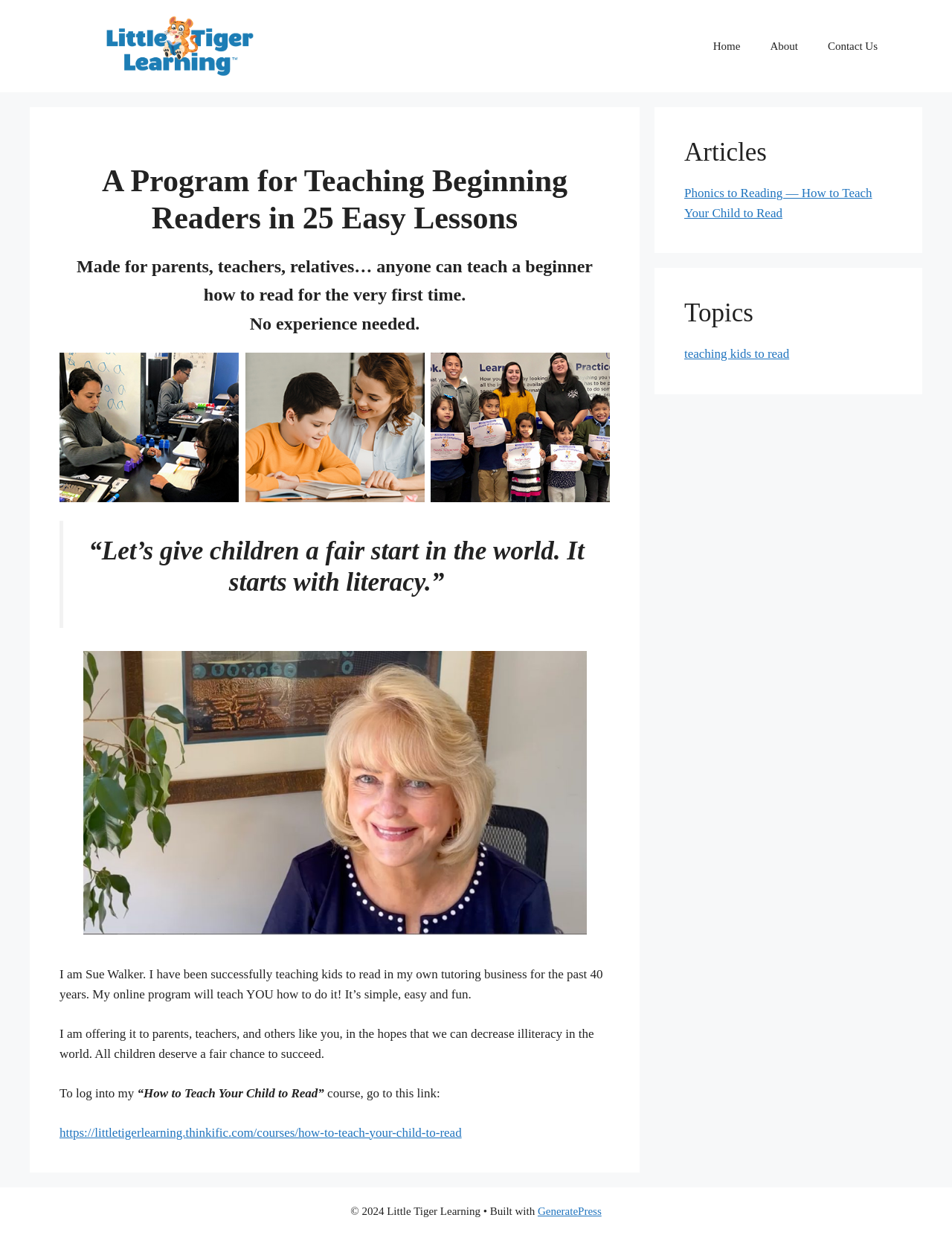Determine the bounding box coordinates for the element that should be clicked to follow this instruction: "Click on 'Metaoption'". The coordinates should be given as four float numbers between 0 and 1, in the format [left, top, right, bottom].

None